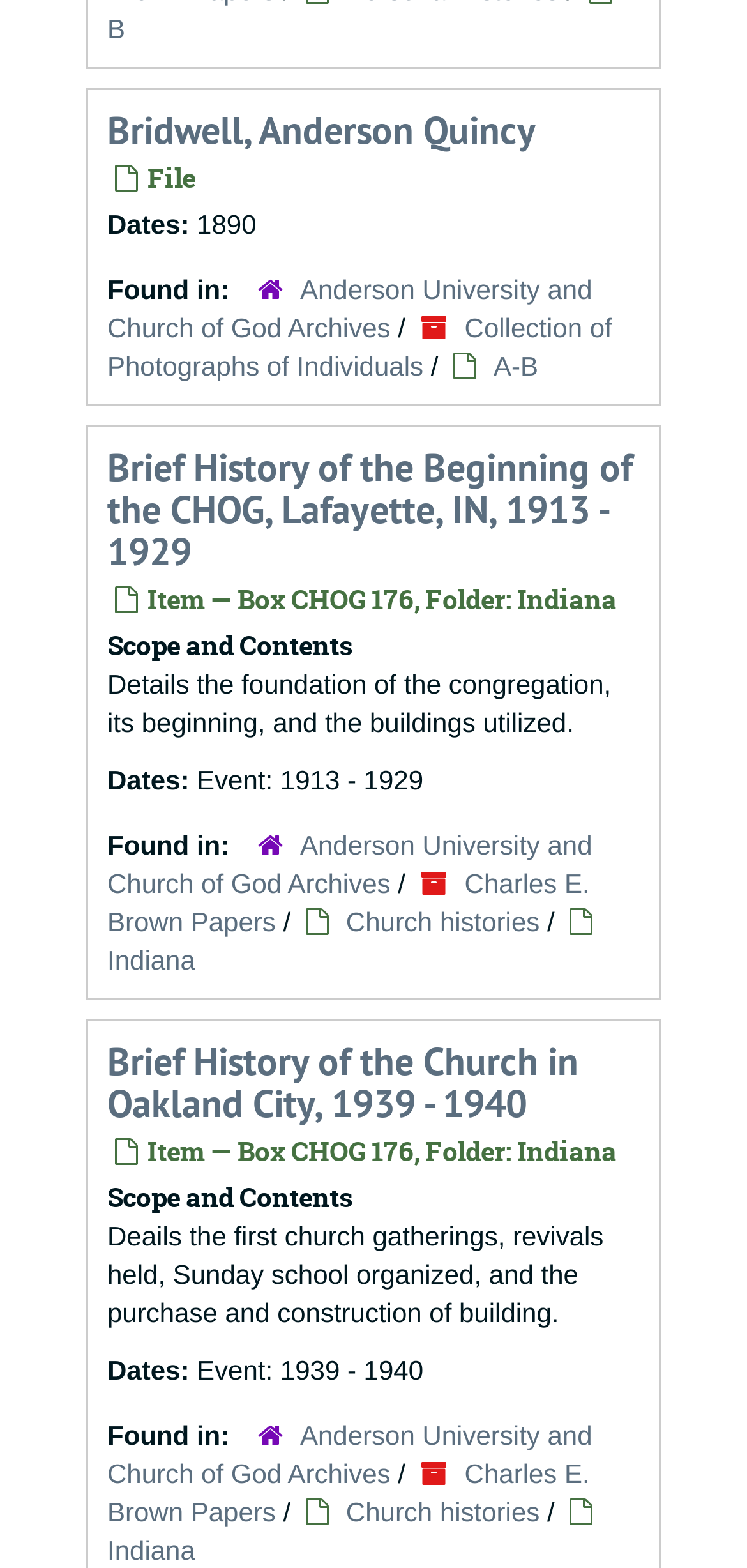What is the date range of the second item?
Please provide a single word or phrase as your answer based on the screenshot.

1939 - 1940